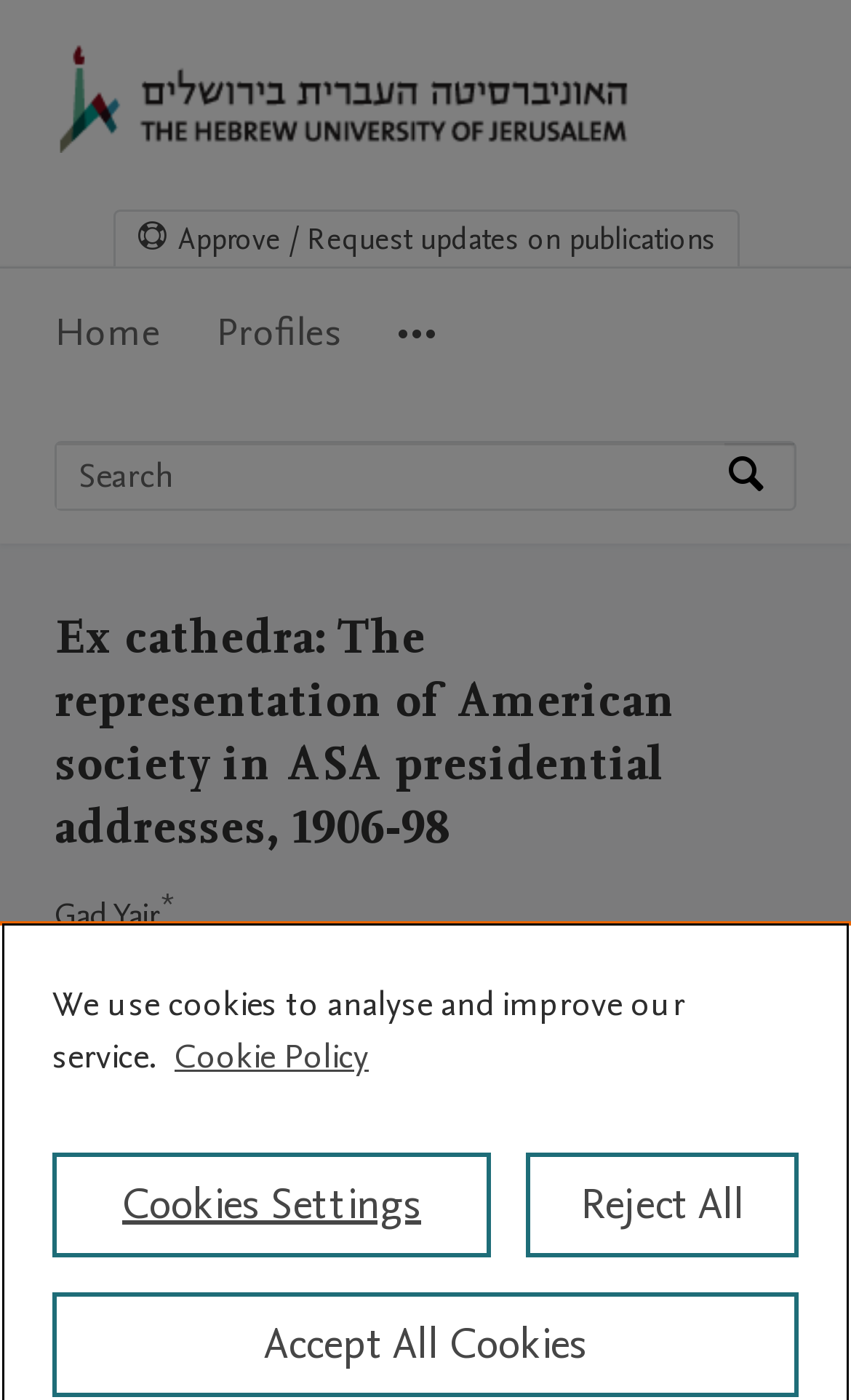Examine the image and give a thorough answer to the following question:
What is the department of the author?

I found the answer by looking at the section that describes the author, where it says 'Department of Sociology and Anthropology'.